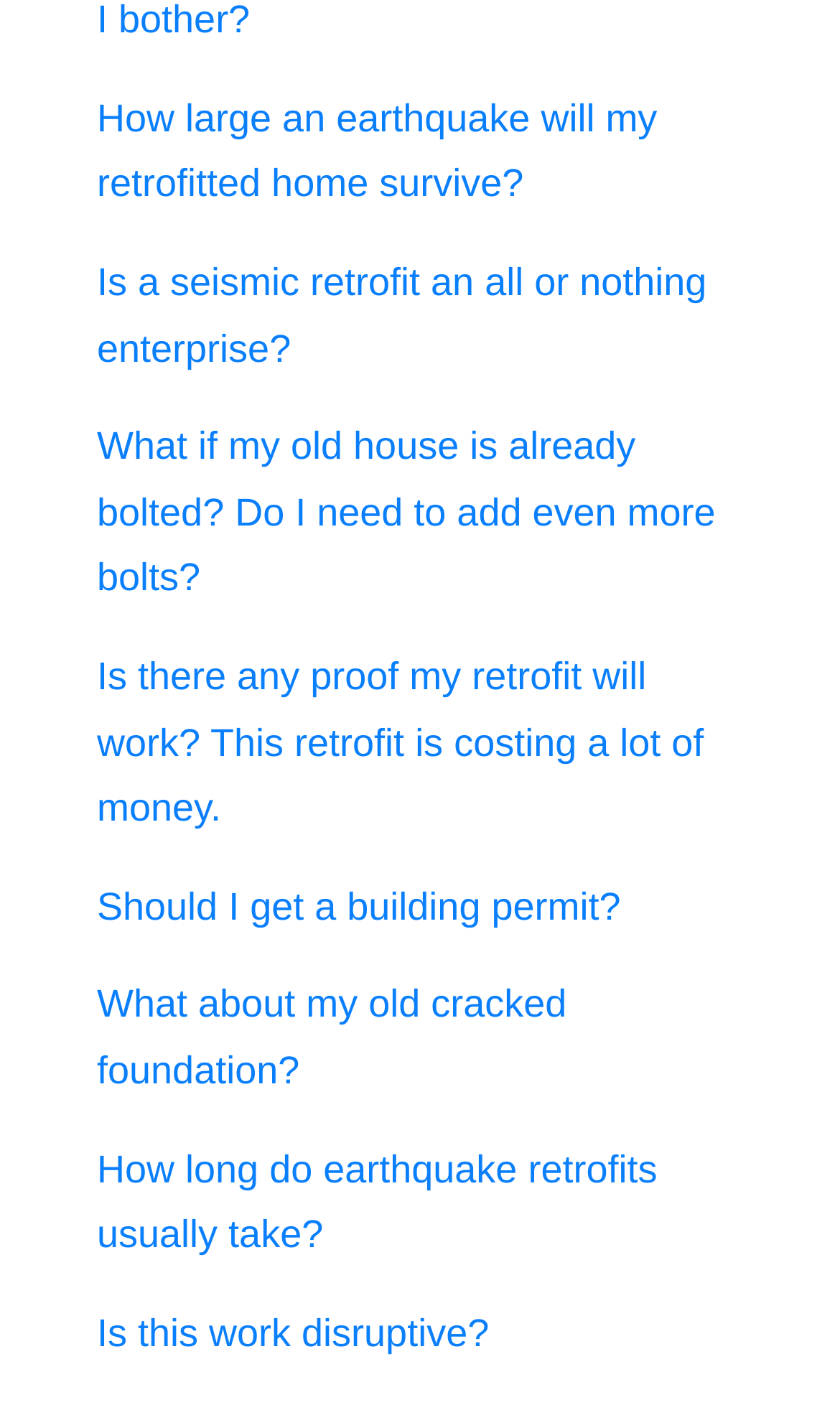Answer this question using a single word or a brief phrase:
What is the general topic of the links on the webpage?

Earthquake retrofitting